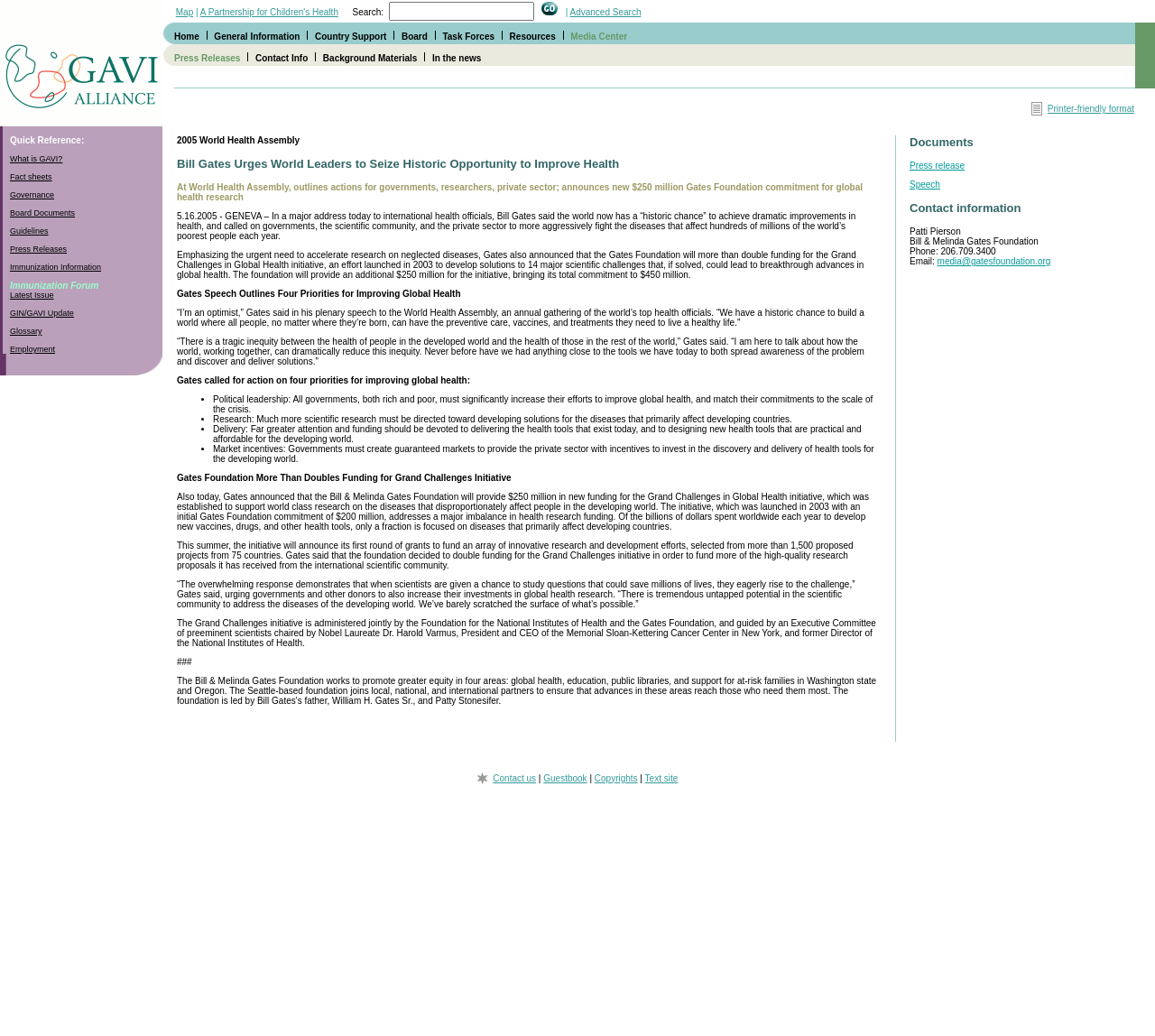Provide a brief response to the question below using one word or phrase:
What is the function of the button next to the textbox?

Submit